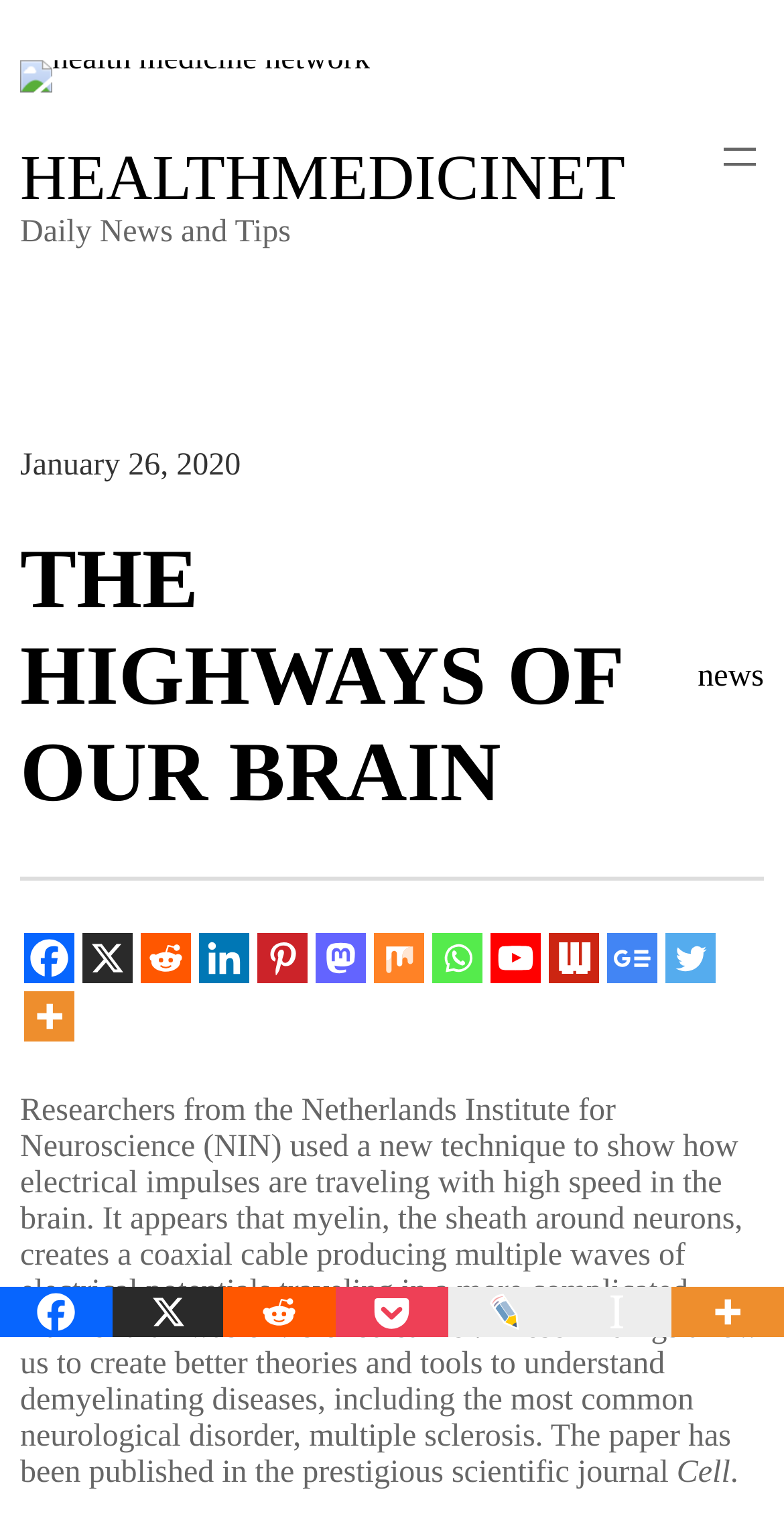Please specify the bounding box coordinates of the area that should be clicked to accomplish the following instruction: "Share on Facebook". The coordinates should consist of four float numbers between 0 and 1, i.e., [left, top, right, bottom].

[0.031, 0.616, 0.095, 0.649]